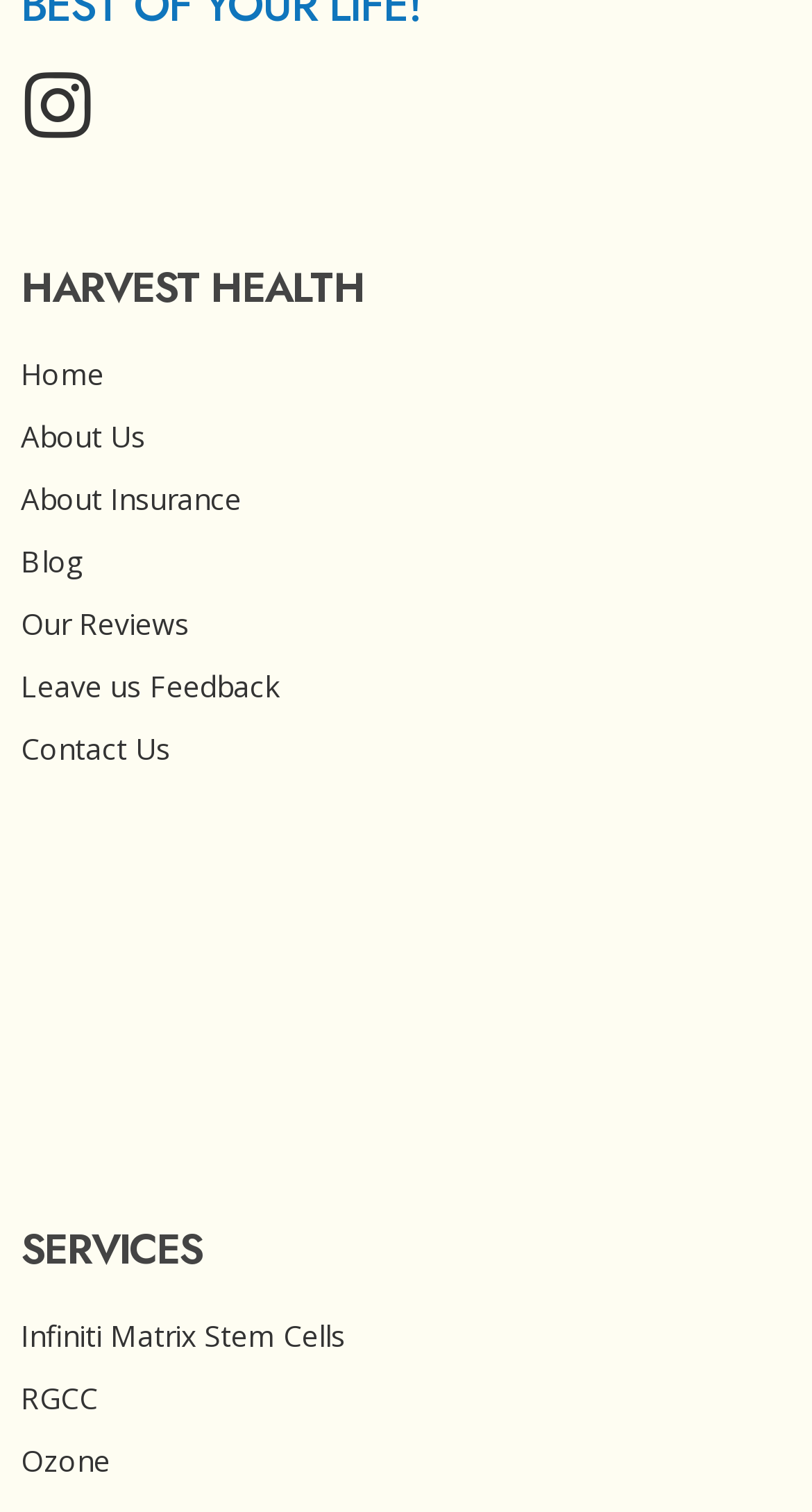Can you find the bounding box coordinates for the element that needs to be clicked to execute this instruction: "Read the Blog"? The coordinates should be given as four float numbers between 0 and 1, i.e., [left, top, right, bottom].

[0.026, 0.357, 0.974, 0.386]